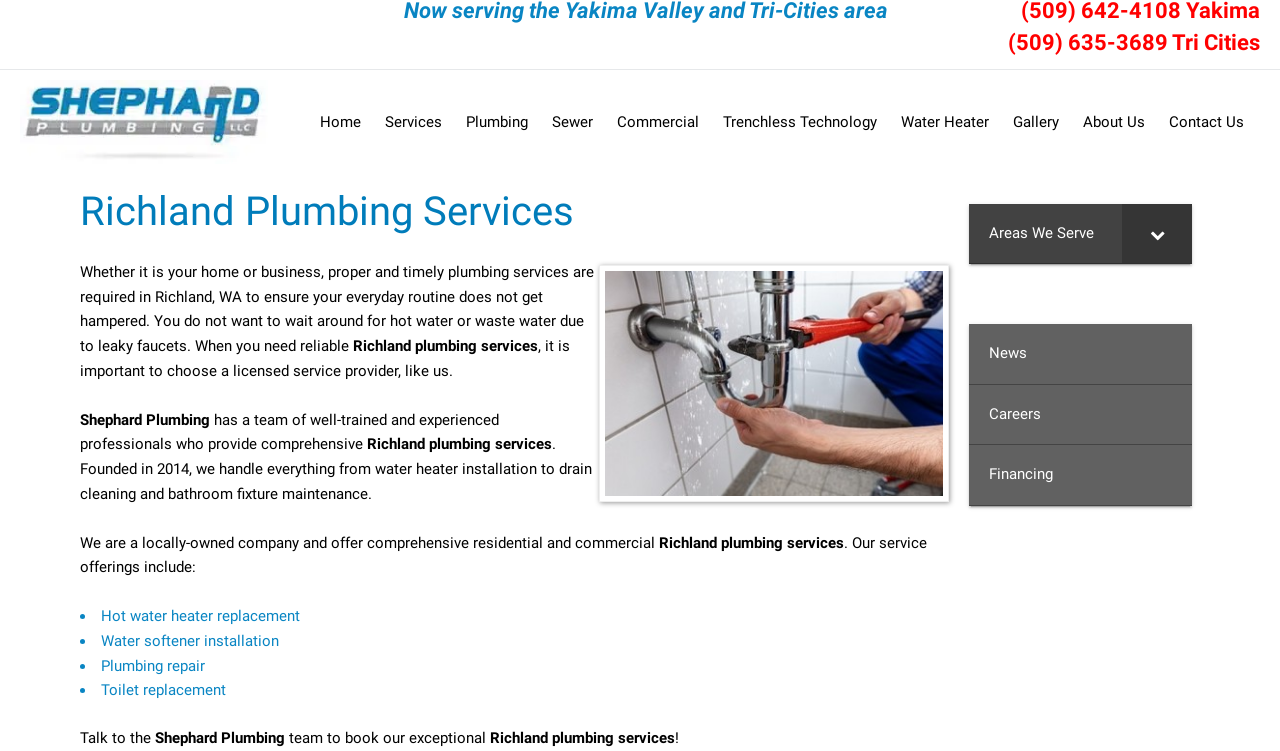Please identify the bounding box coordinates of the clickable area that will allow you to execute the instruction: "Call the phone number for Tri Cities".

[0.788, 0.04, 0.984, 0.073]